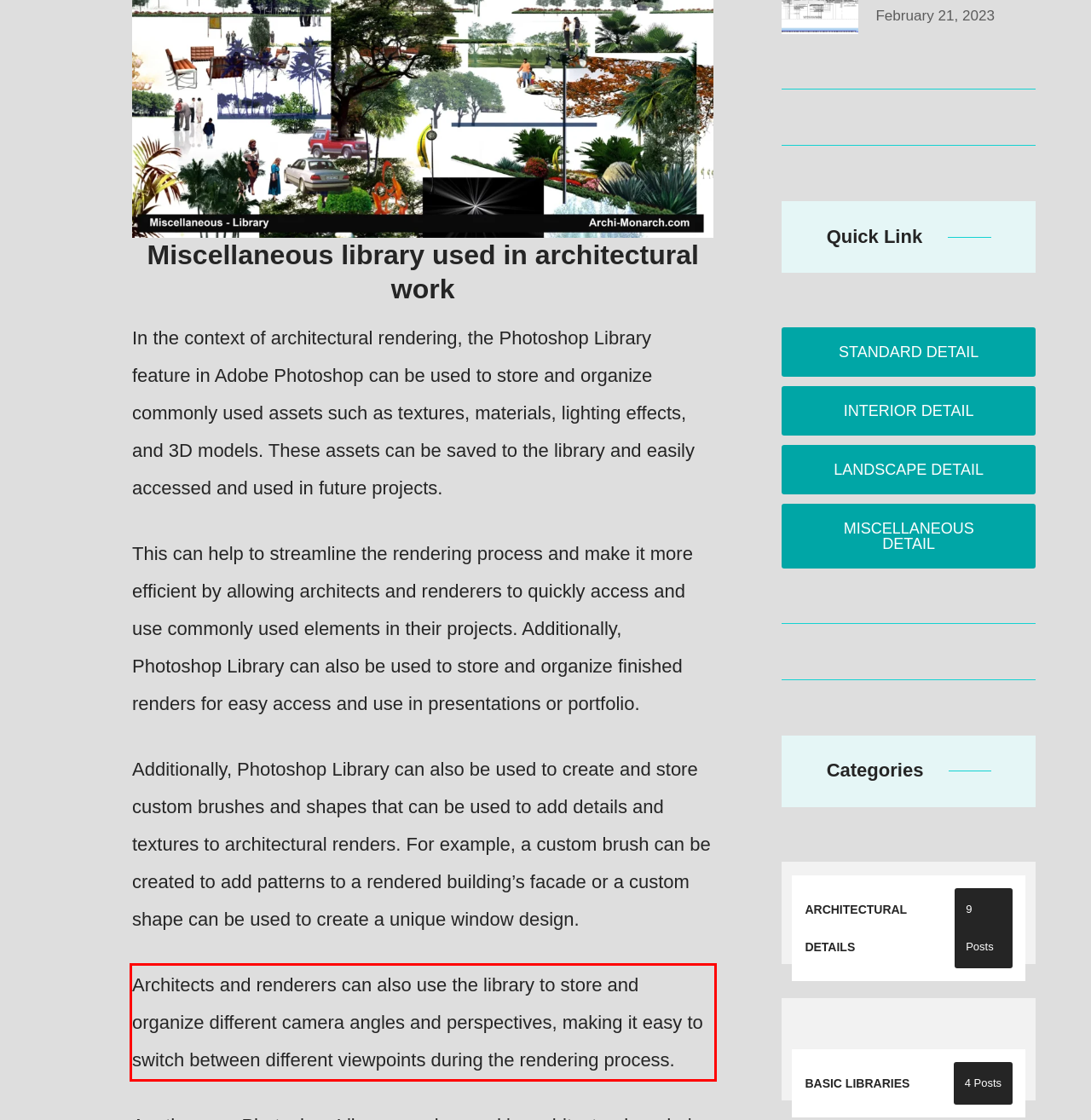Analyze the screenshot of the webpage that features a red bounding box and recognize the text content enclosed within this red bounding box.

Architects and renderers can also use the library to store and organize different camera angles and perspectives, making it easy to switch between different viewpoints during the rendering process.